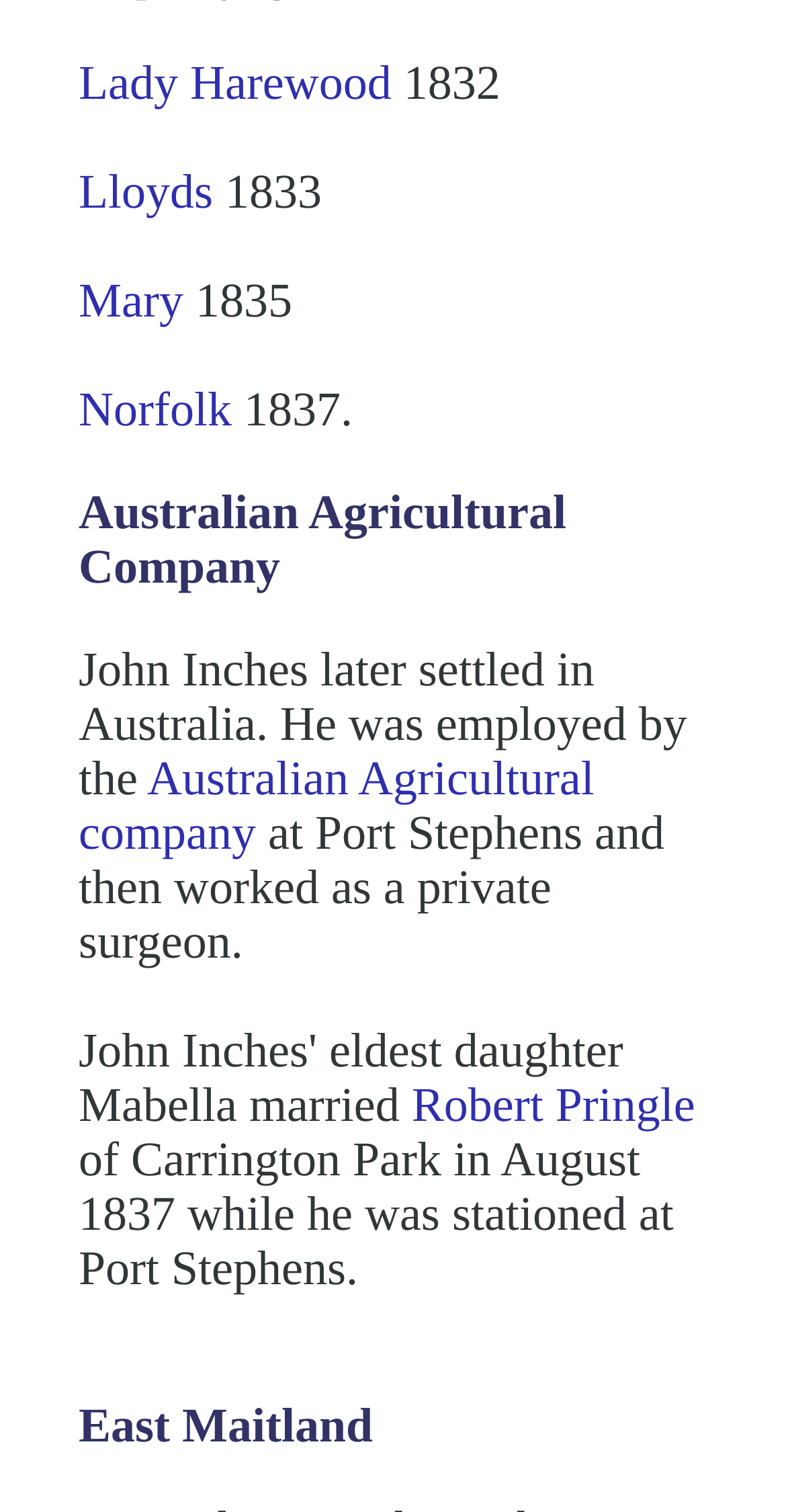What is the name of the company John Inches worked for?
Respond to the question with a single word or phrase according to the image.

Australian Agricultural Company